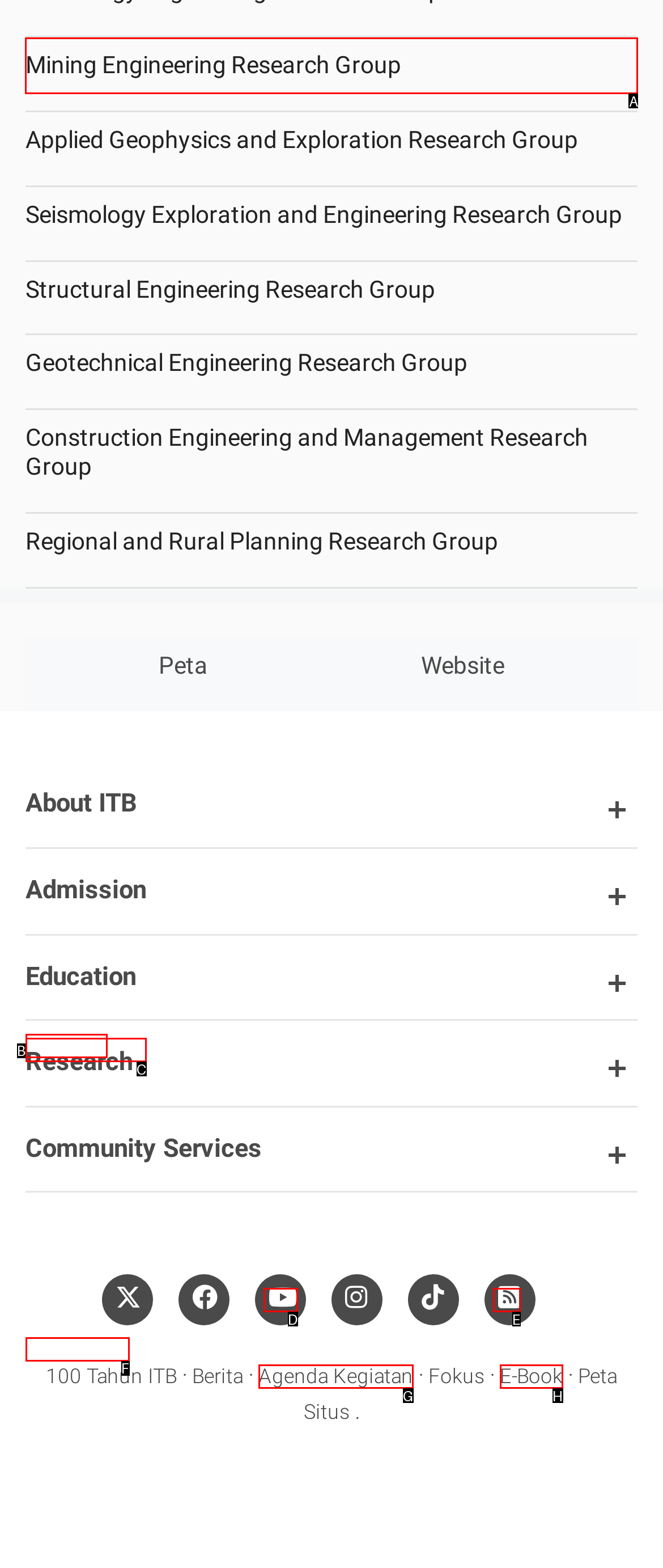Indicate which HTML element you need to click to complete the task: Click on Mining Engineering Research Group. Provide the letter of the selected option directly.

A